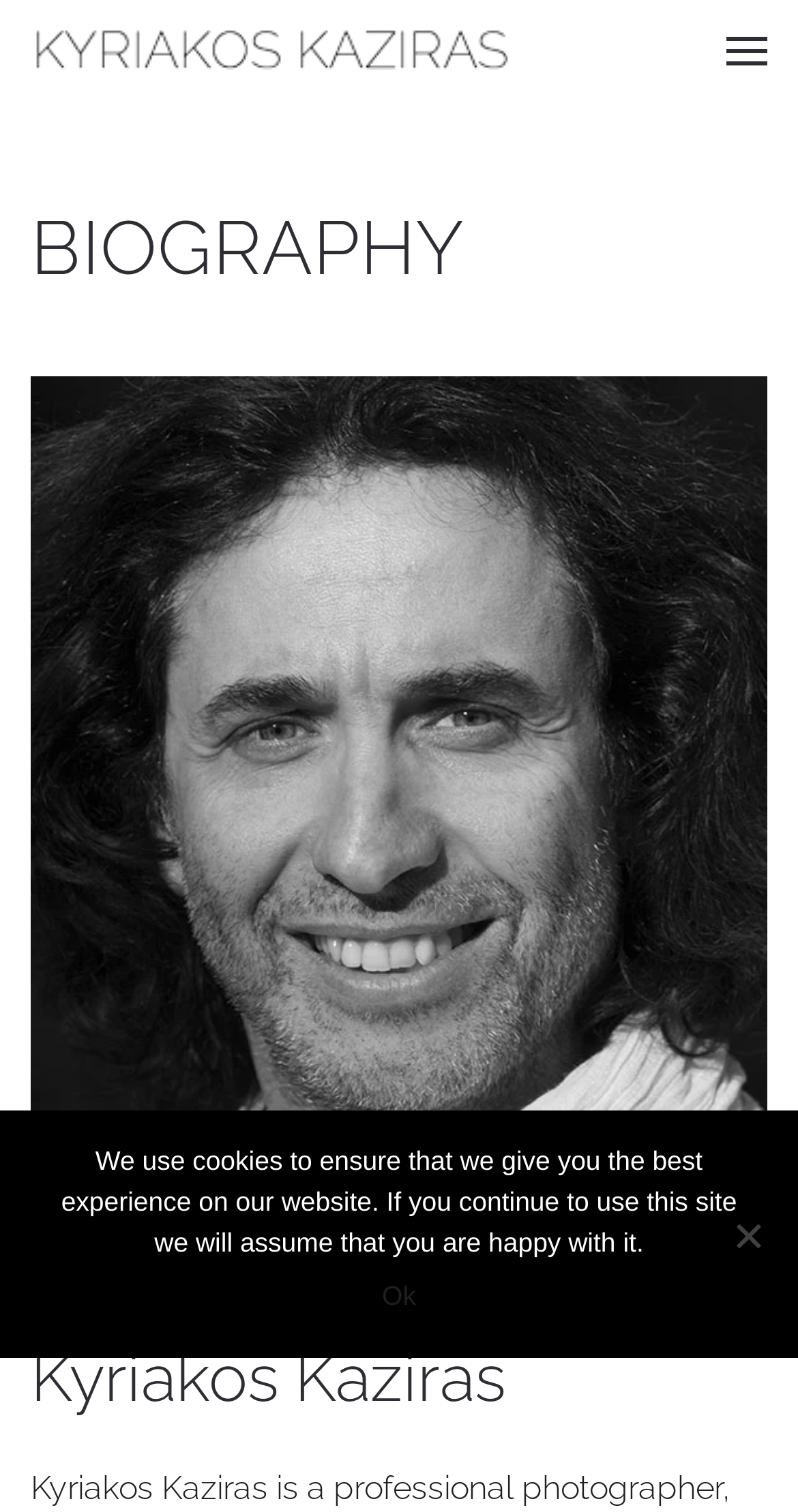Predict the bounding box coordinates for the UI element described as: "Ok". The coordinates should be four float numbers between 0 and 1, presented as [left, top, right, bottom].

[0.479, 0.844, 0.521, 0.871]